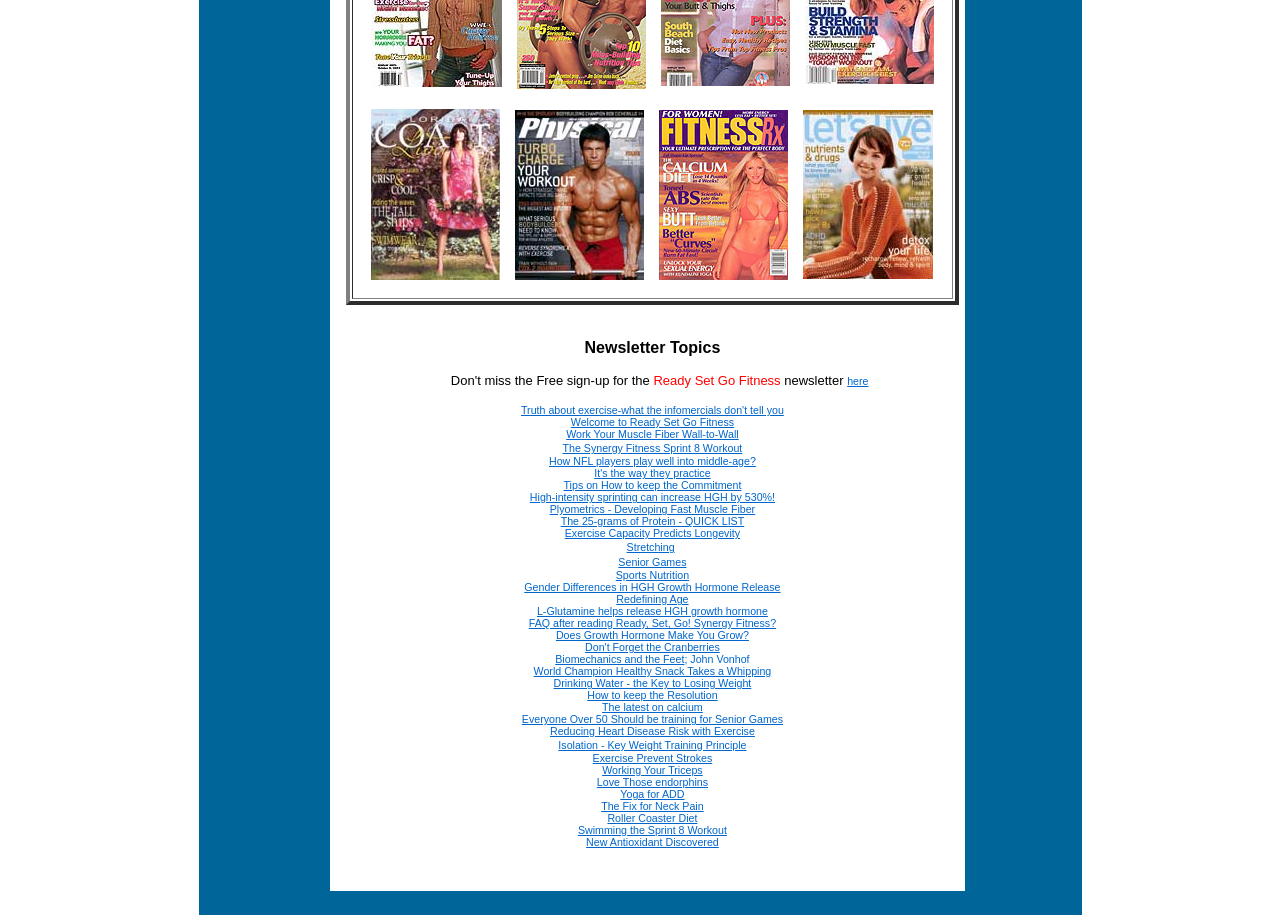Identify the bounding box coordinates of the section that should be clicked to achieve the task described: "Click Florida Coast Living to see article by health and fitness book author of Ready Set GO! Synergy Fitness, Phil Campbell".

[0.29, 0.293, 0.391, 0.306]